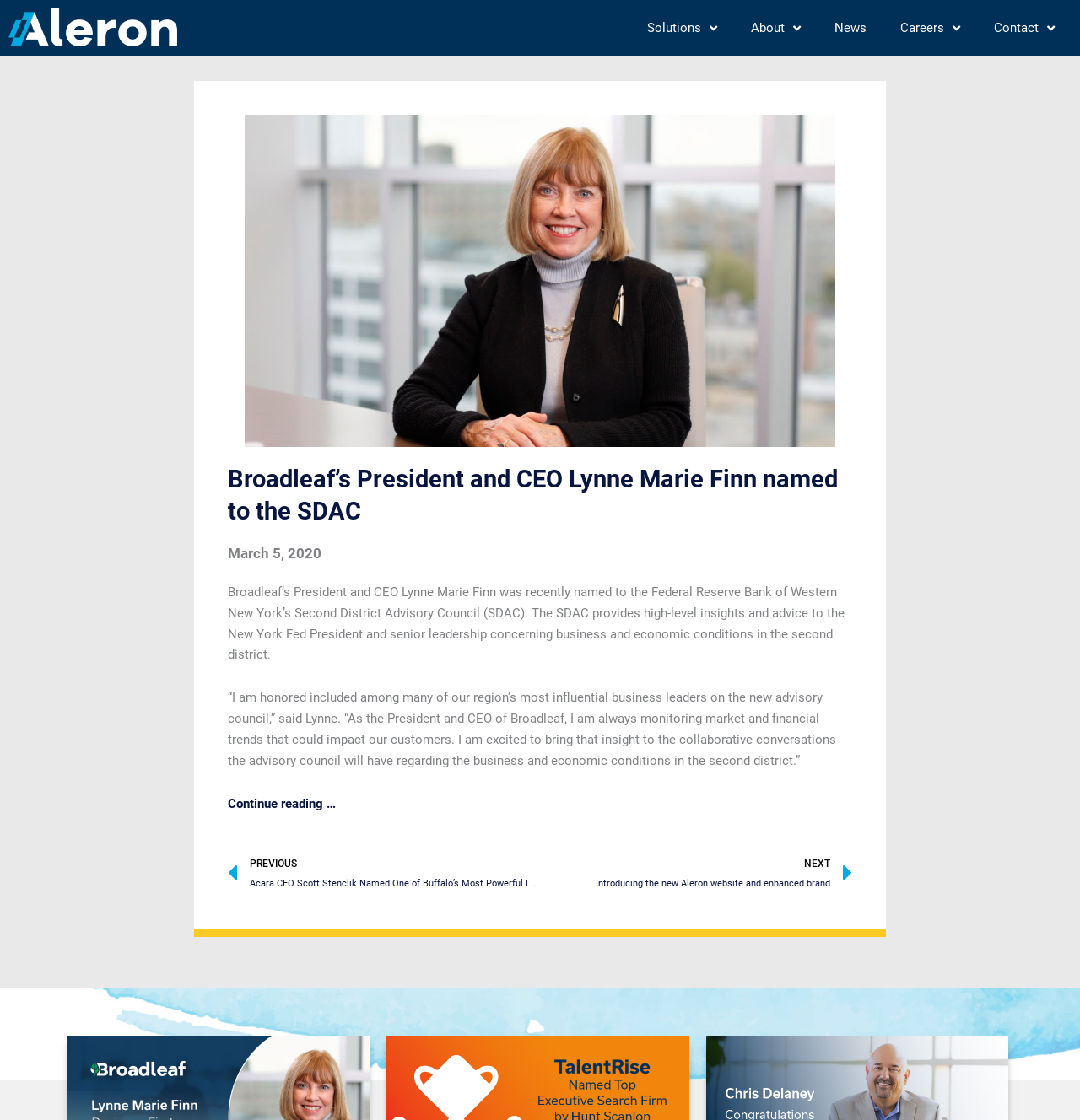What is the date of the news article?
Carefully analyze the image and provide a detailed answer to the question.

I found the answer by looking at the StaticText element with the text 'March 5, 2020' which is likely to be the date of the news article.